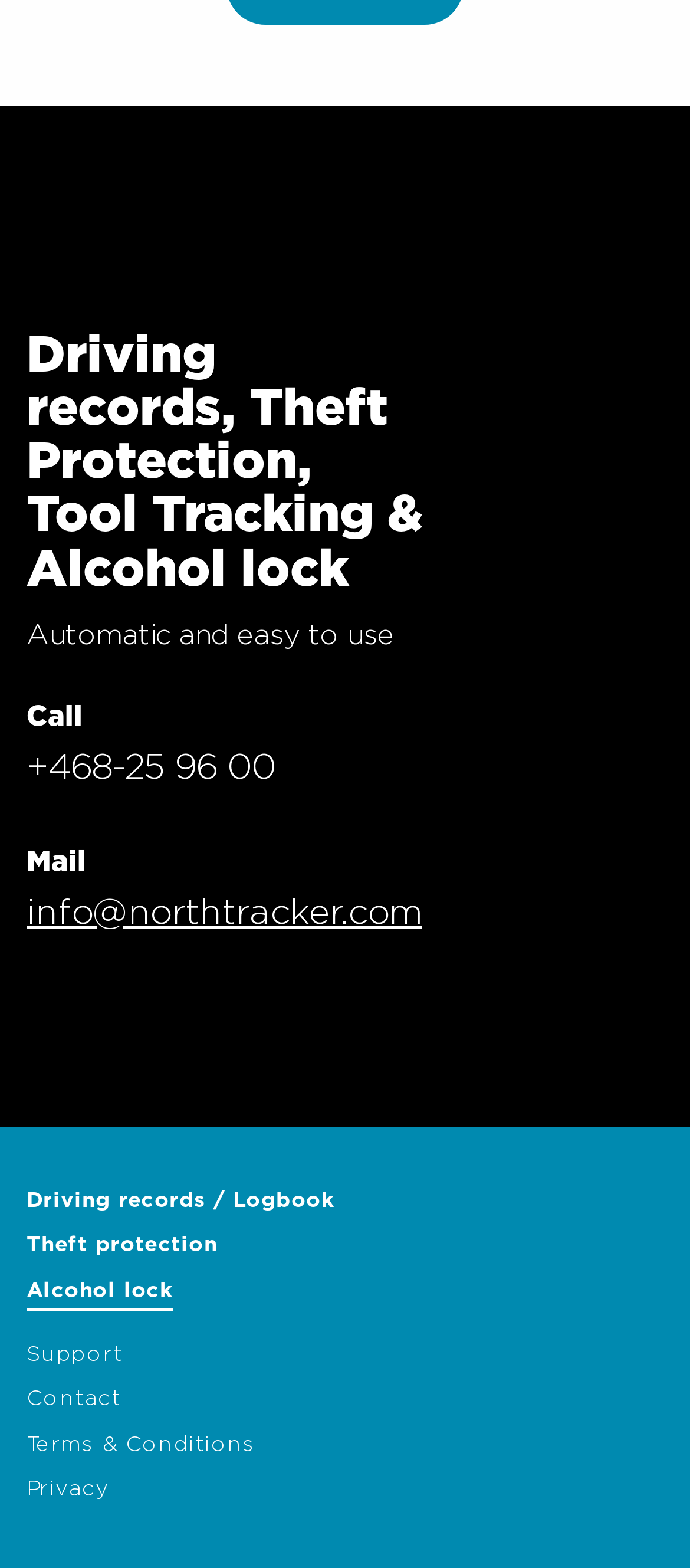Specify the bounding box coordinates of the area that needs to be clicked to achieve the following instruction: "Call the phone number".

[0.038, 0.478, 0.4, 0.501]